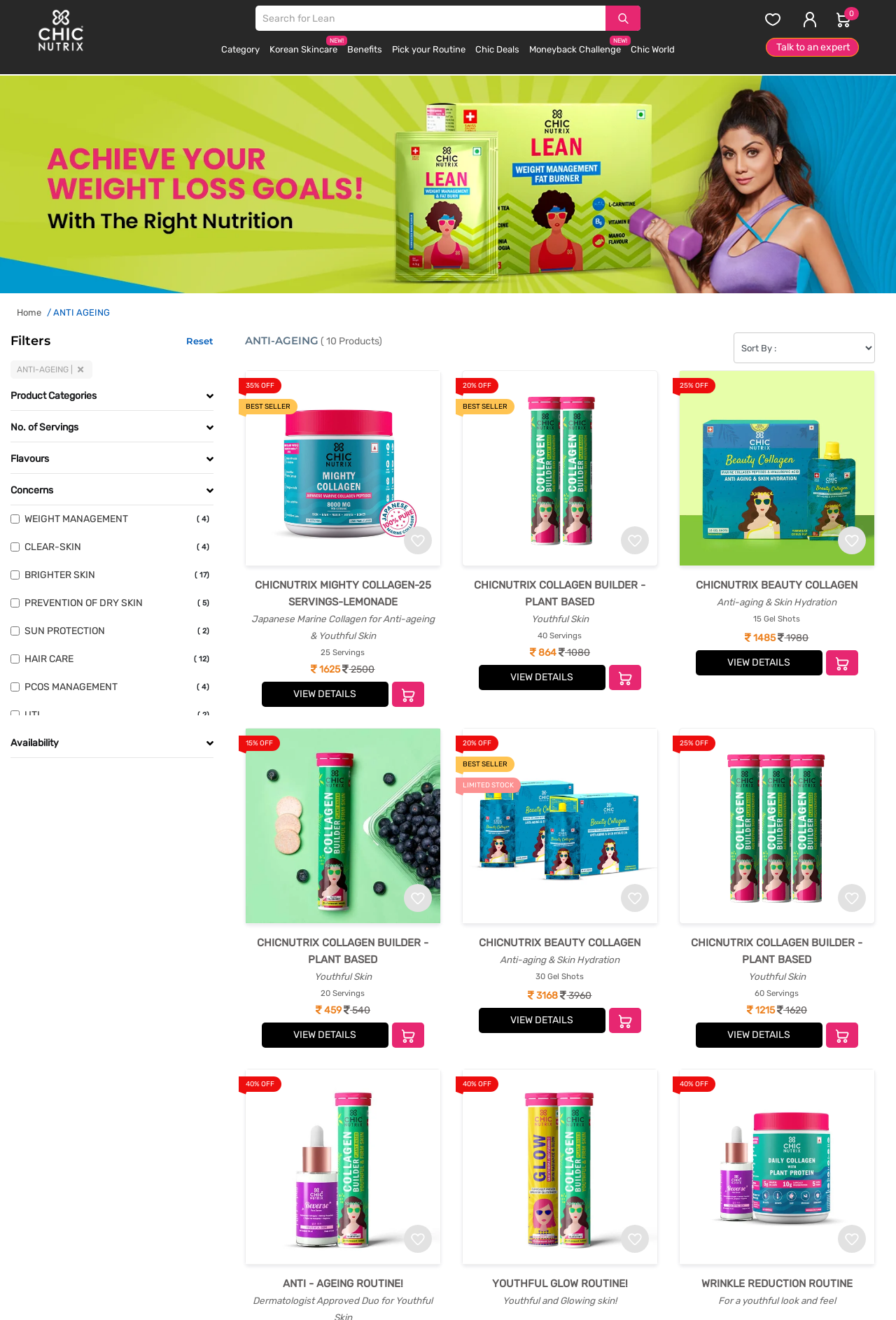Please determine the bounding box coordinates for the UI element described as: "parent_node: 20% OFF".

[0.516, 0.281, 0.734, 0.429]